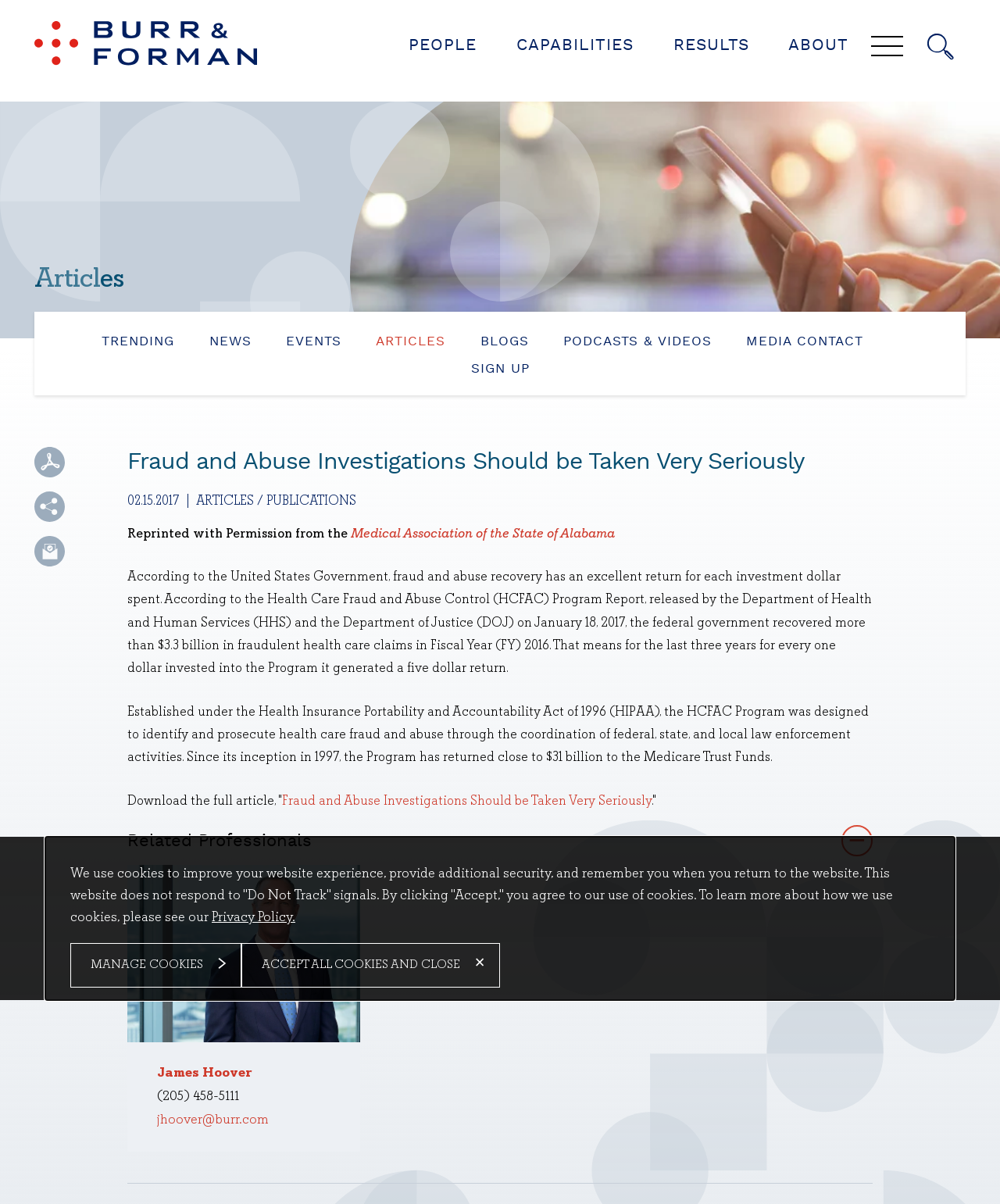Please find the bounding box coordinates of the clickable region needed to complete the following instruction: "Read the 'Fraud and Abuse Investigations Should be Taken Very Seriously' article". The bounding box coordinates must consist of four float numbers between 0 and 1, i.e., [left, top, right, bottom].

[0.128, 0.371, 0.872, 0.397]